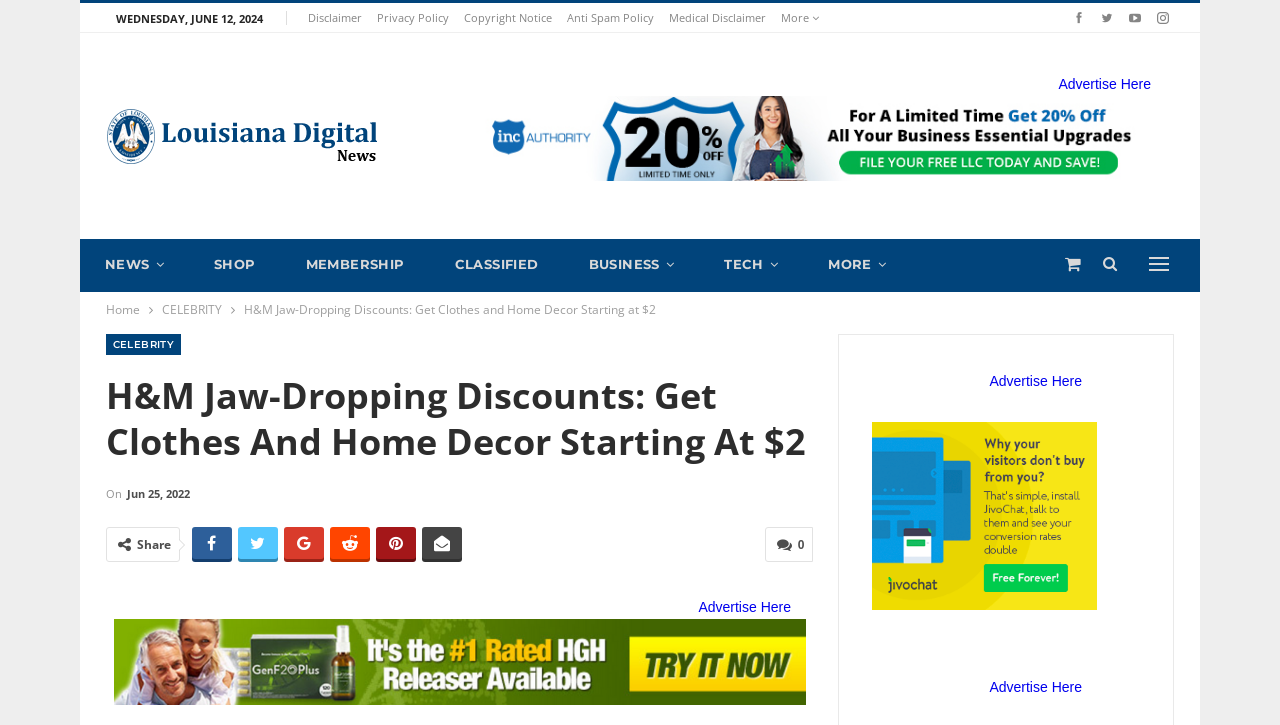Identify the bounding box of the UI element described as follows: "CELEBRITY". Provide the coordinates as four float numbers in the range of 0 to 1 [left, top, right, bottom].

[0.082, 0.46, 0.141, 0.489]